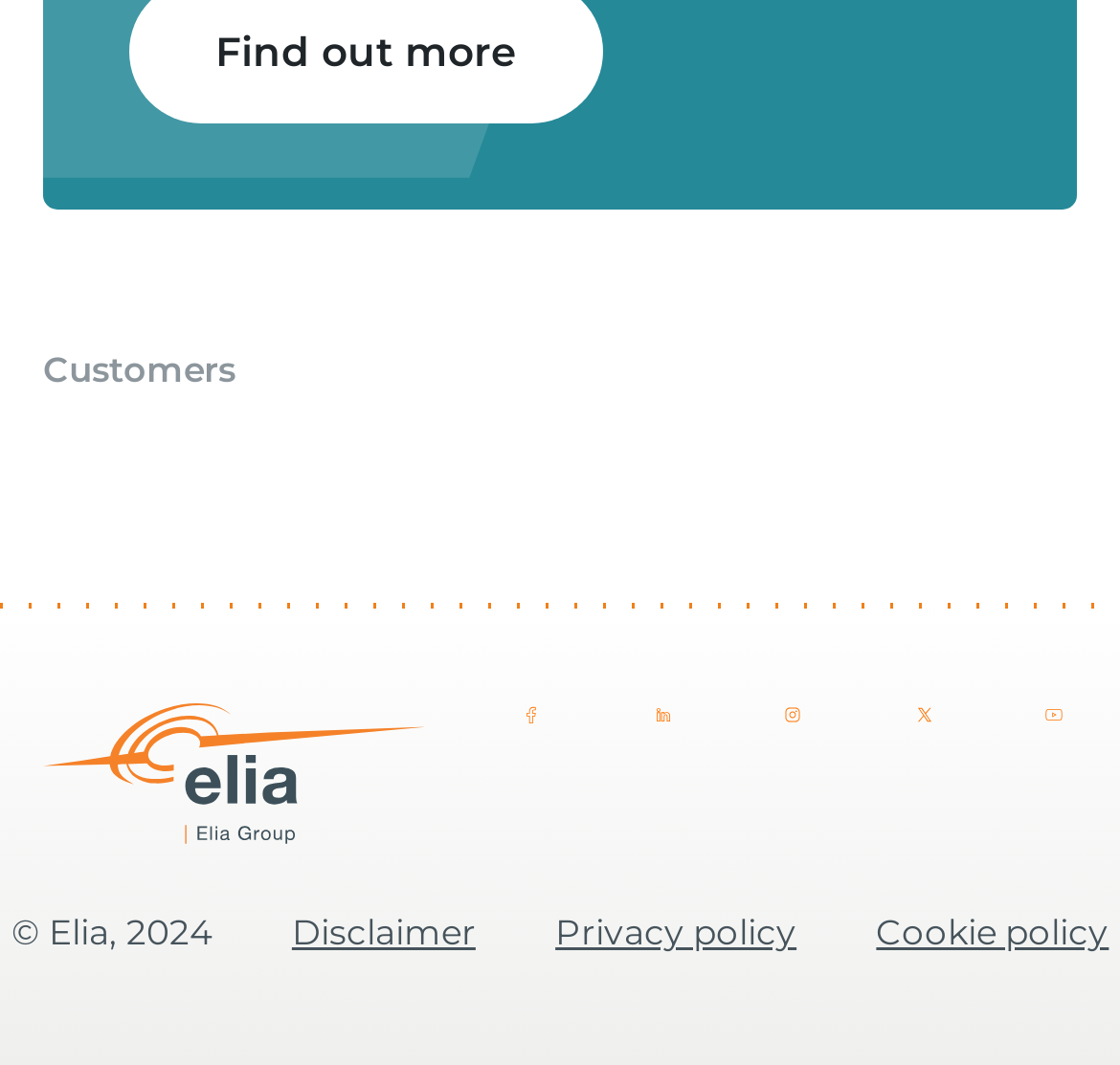Kindly provide the bounding box coordinates of the section you need to click on to fulfill the given instruction: "Visit Facebook page".

[0.465, 0.66, 0.485, 0.681]